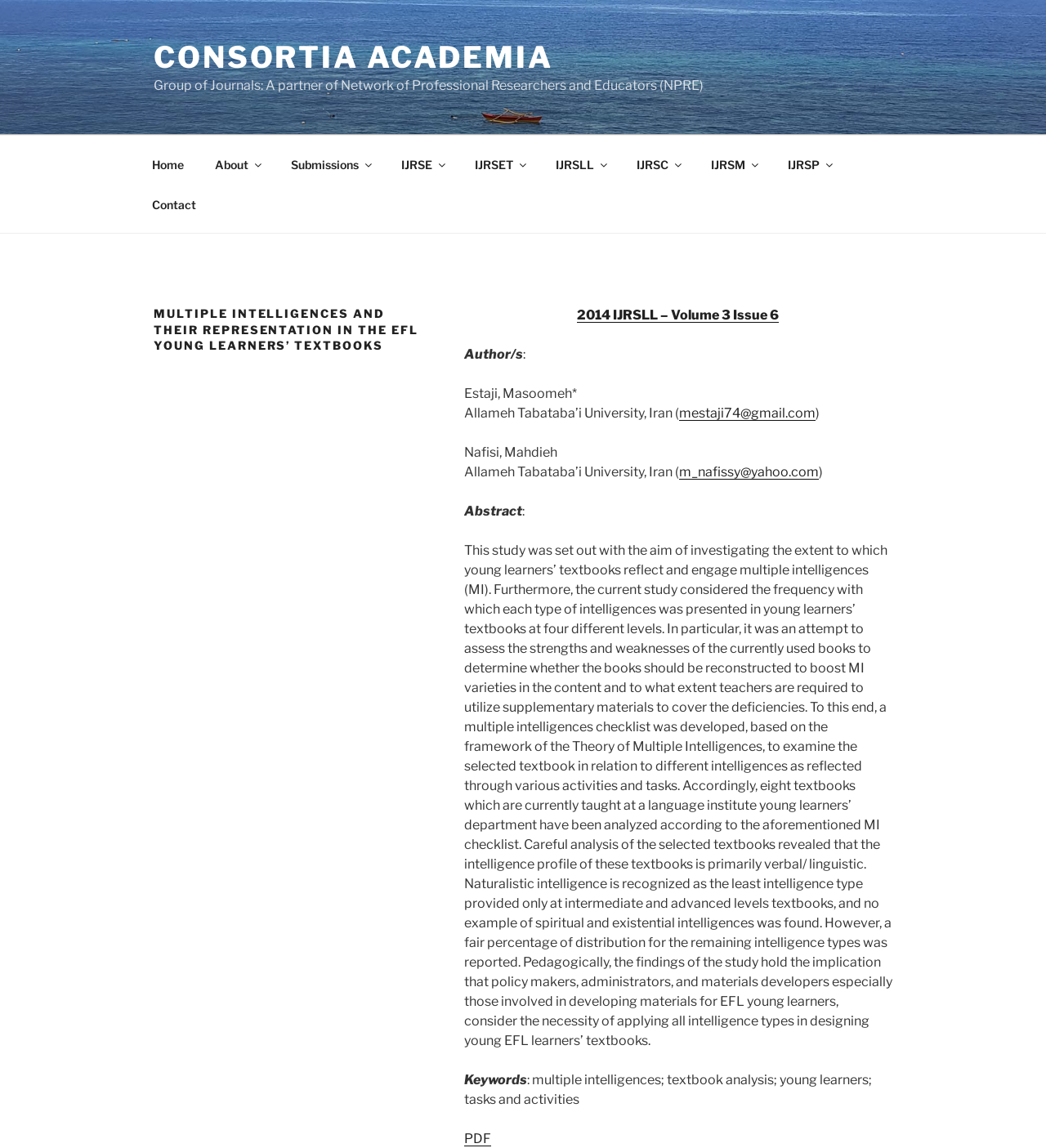Identify the bounding box coordinates of the element that should be clicked to fulfill this task: "Contact us". The coordinates should be provided as four float numbers between 0 and 1, i.e., [left, top, right, bottom].

[0.131, 0.16, 0.201, 0.195]